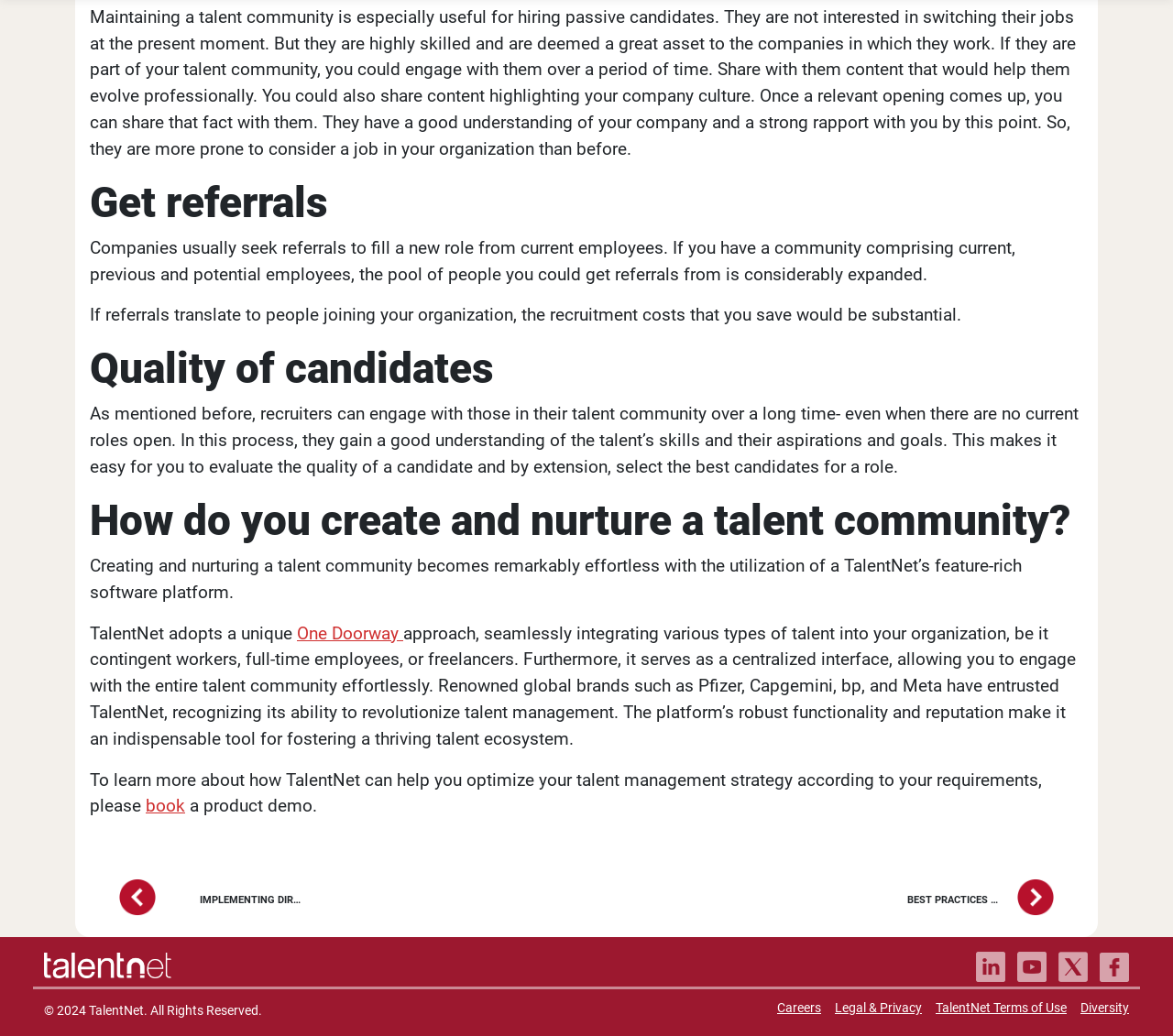Identify the bounding box coordinates of the element that should be clicked to fulfill this task: "Read the article 'Implementing Direct Sourcing: A roadmap to success'". The coordinates should be provided as four float numbers between 0 and 1, i.e., [left, top, right, bottom].

[0.064, 0.848, 0.419, 0.885]